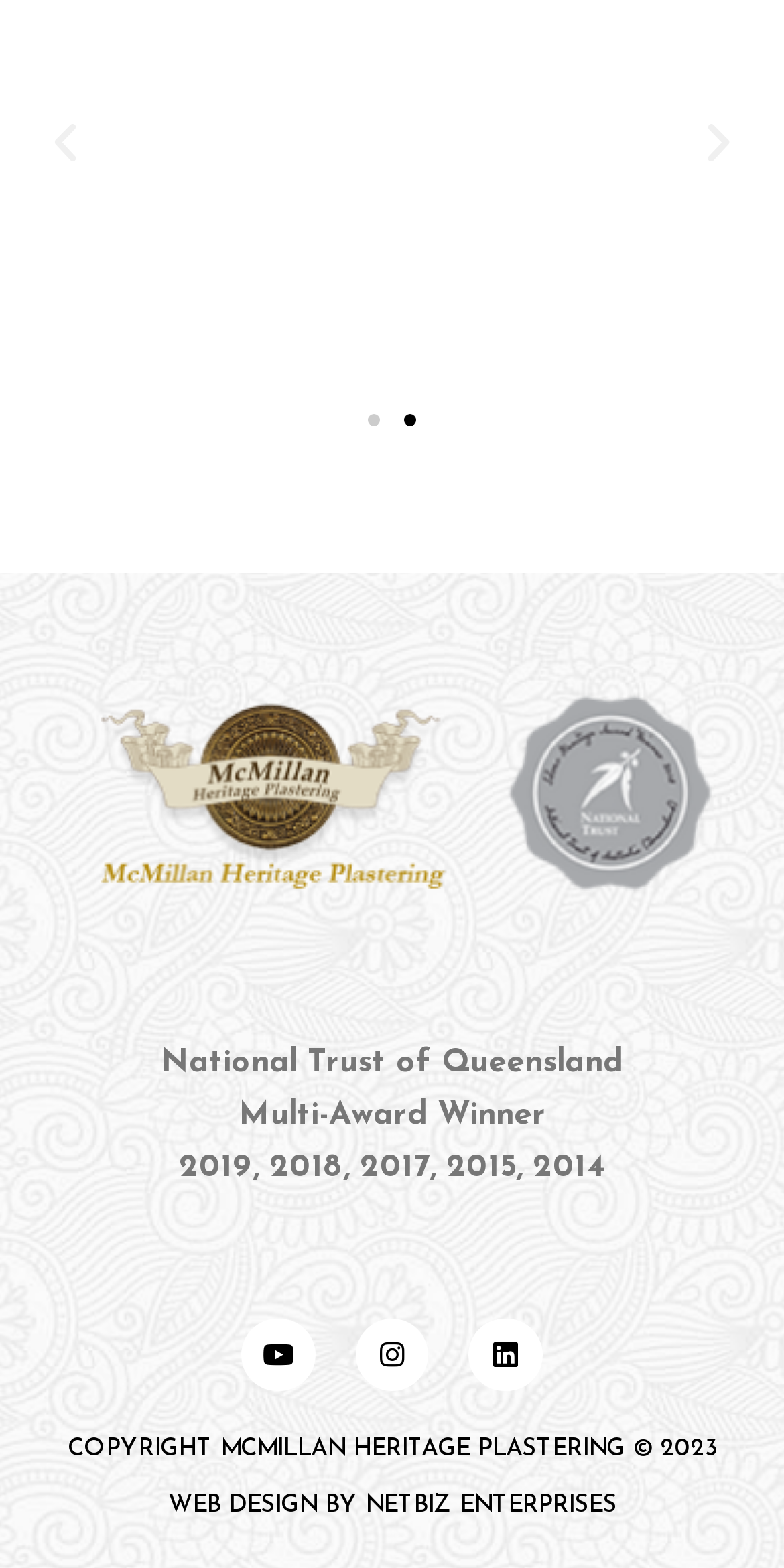From the webpage screenshot, predict the bounding box coordinates (top-left x, top-left y, bottom-right x, bottom-right y) for the UI element described here: Instagram

[0.453, 0.84, 0.547, 0.887]